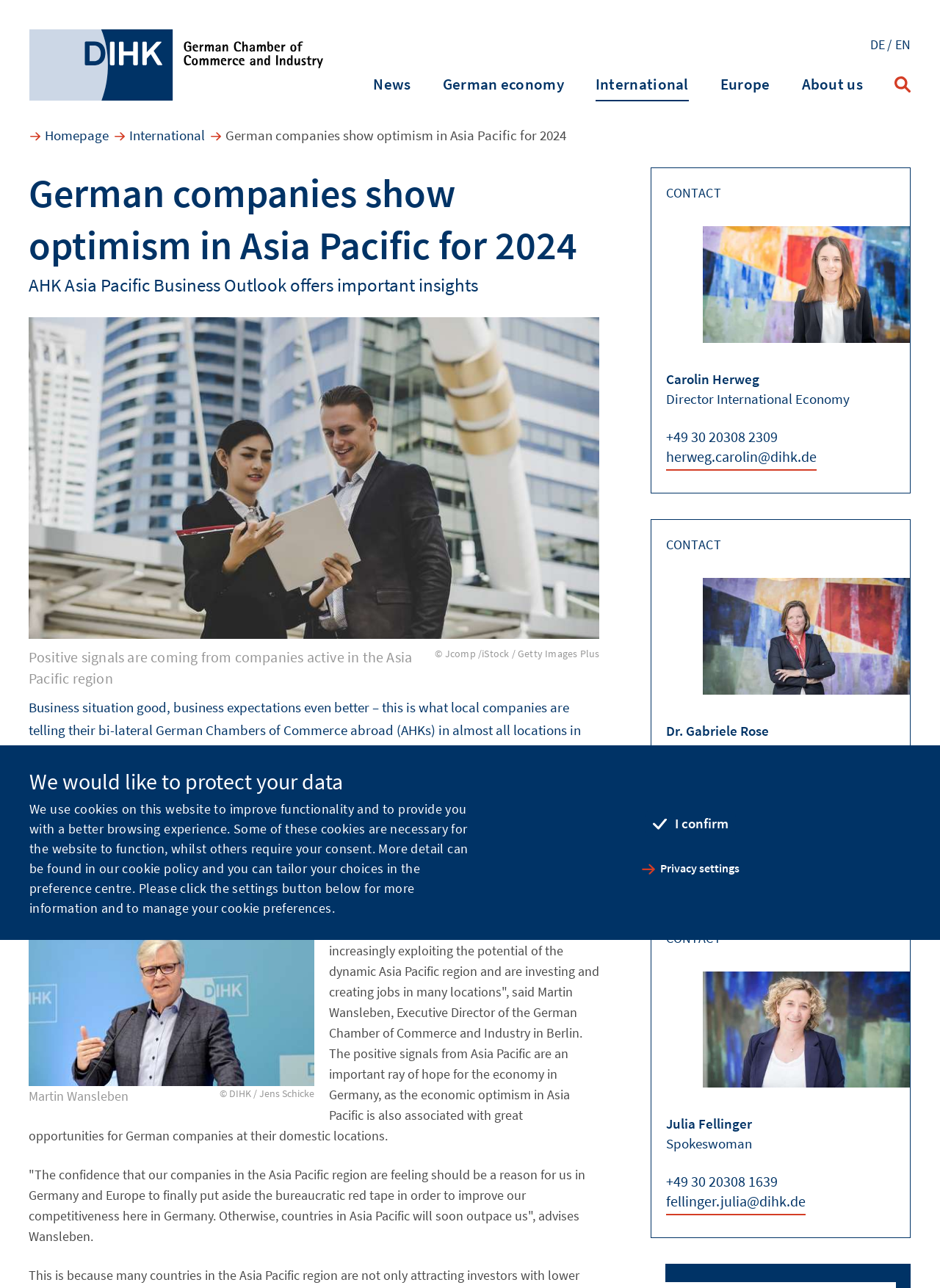Determine the bounding box coordinates of the element's region needed to click to follow the instruction: "Contact Carolin Herweg". Provide these coordinates as four float numbers between 0 and 1, formatted as [left, top, right, bottom].

[0.709, 0.334, 0.968, 0.344]